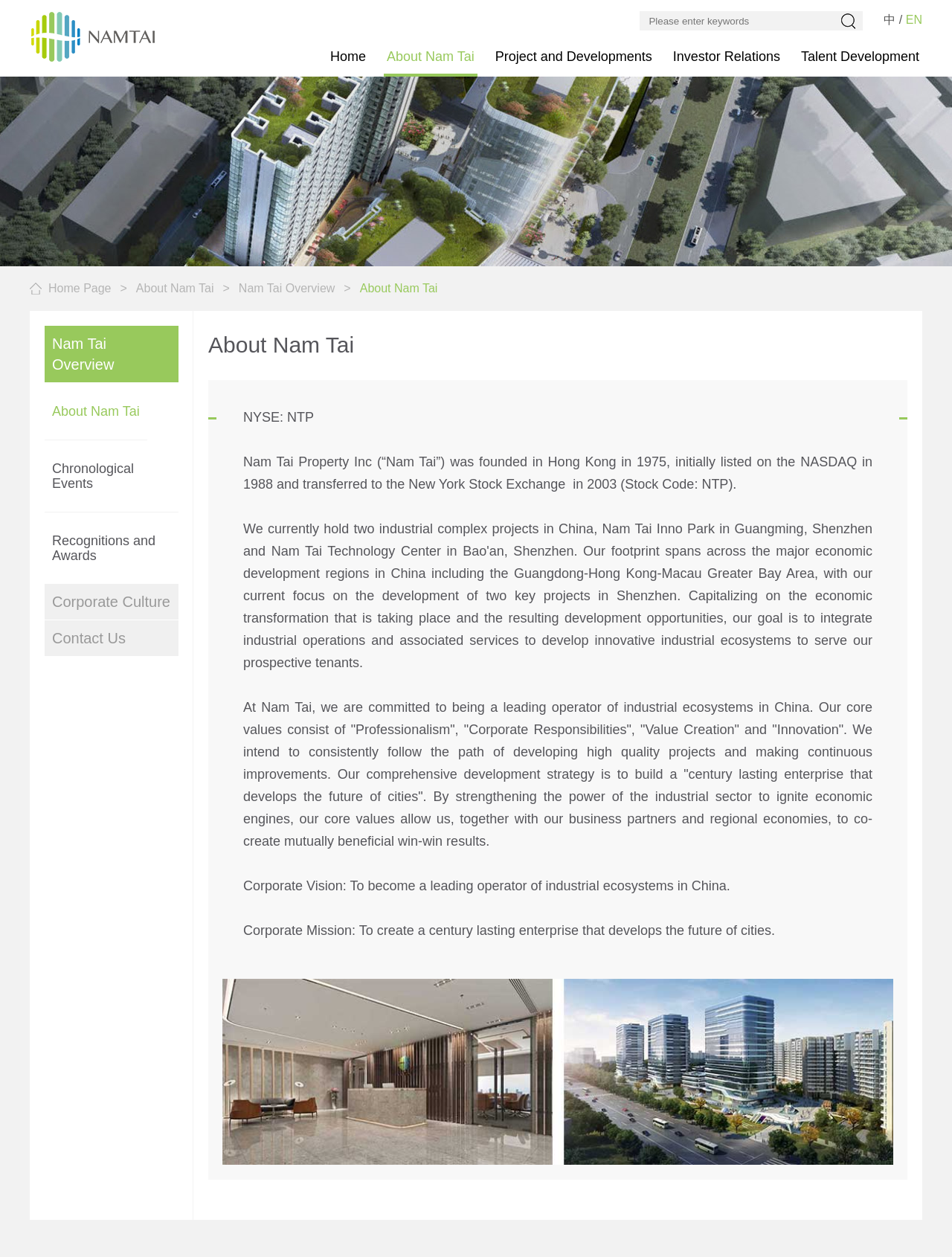Please identify the bounding box coordinates of the element that needs to be clicked to execute the following command: "Go to Home page". Provide the bounding box using four float numbers between 0 and 1, formatted as [left, top, right, bottom].

[0.328, 0.035, 0.387, 0.059]